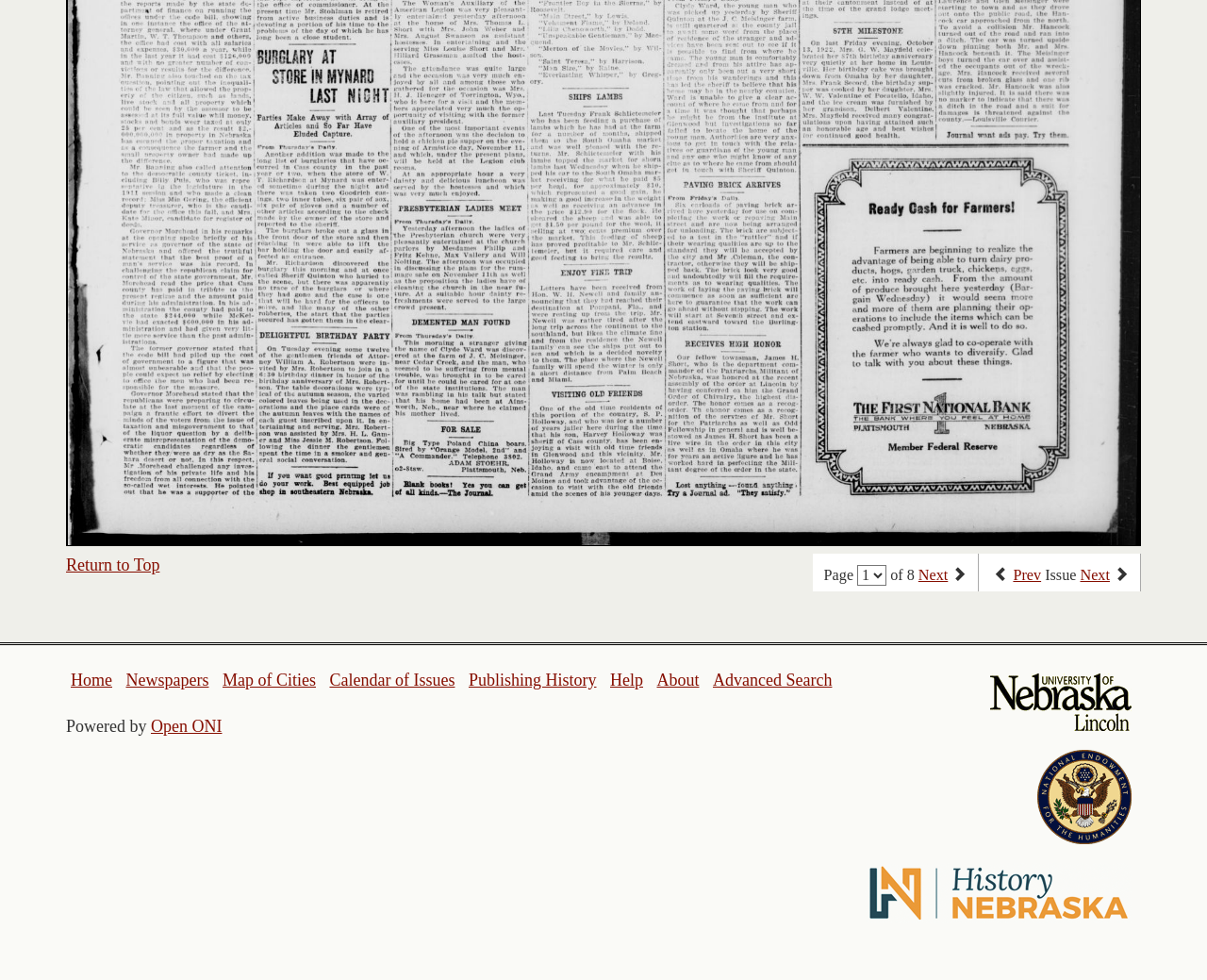What is the last link in the bottom navigation menu?
Your answer should be a single word or phrase derived from the screenshot.

About